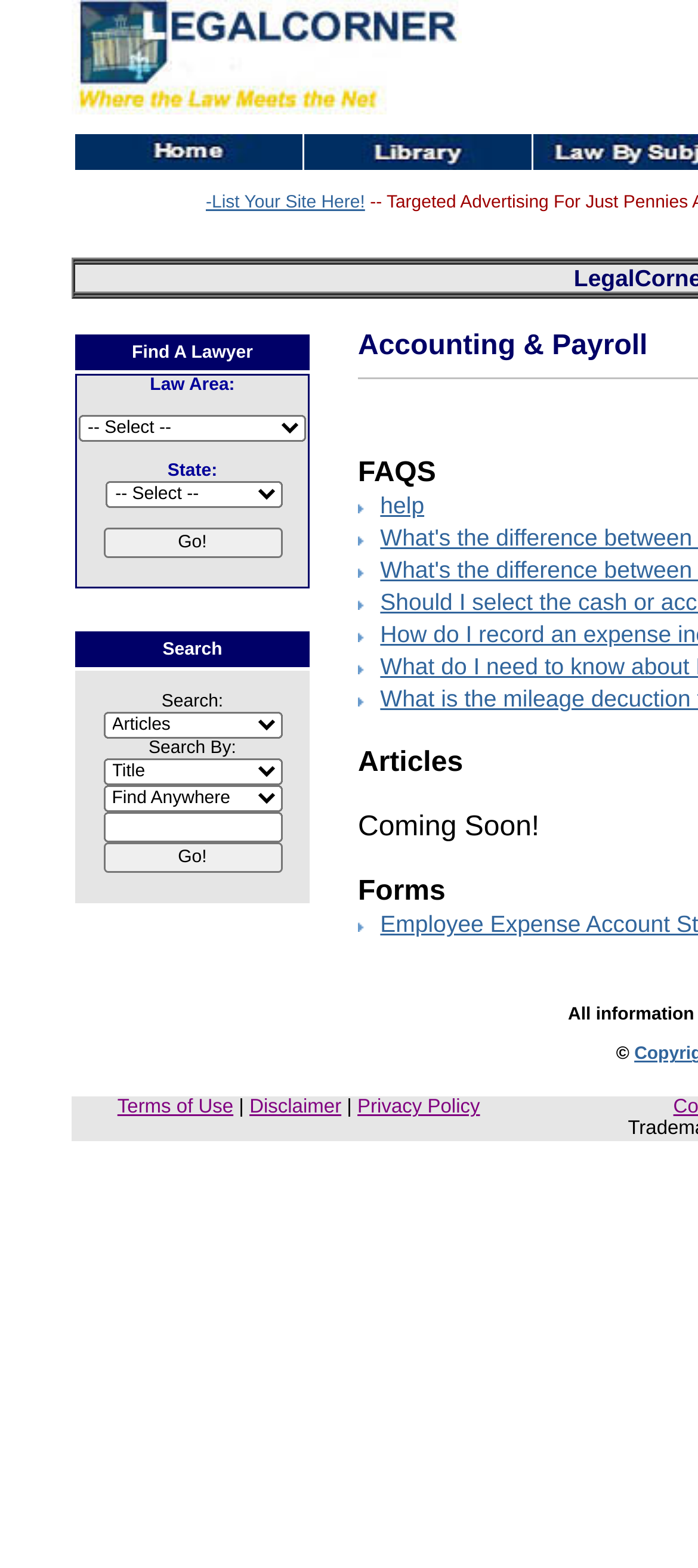Using the description: "alt="Legal Corner"", determine the UI element's bounding box coordinates. Ensure the coordinates are in the format of four float numbers between 0 and 1, i.e., [left, top, right, bottom].

[0.103, 0.058, 0.662, 0.078]